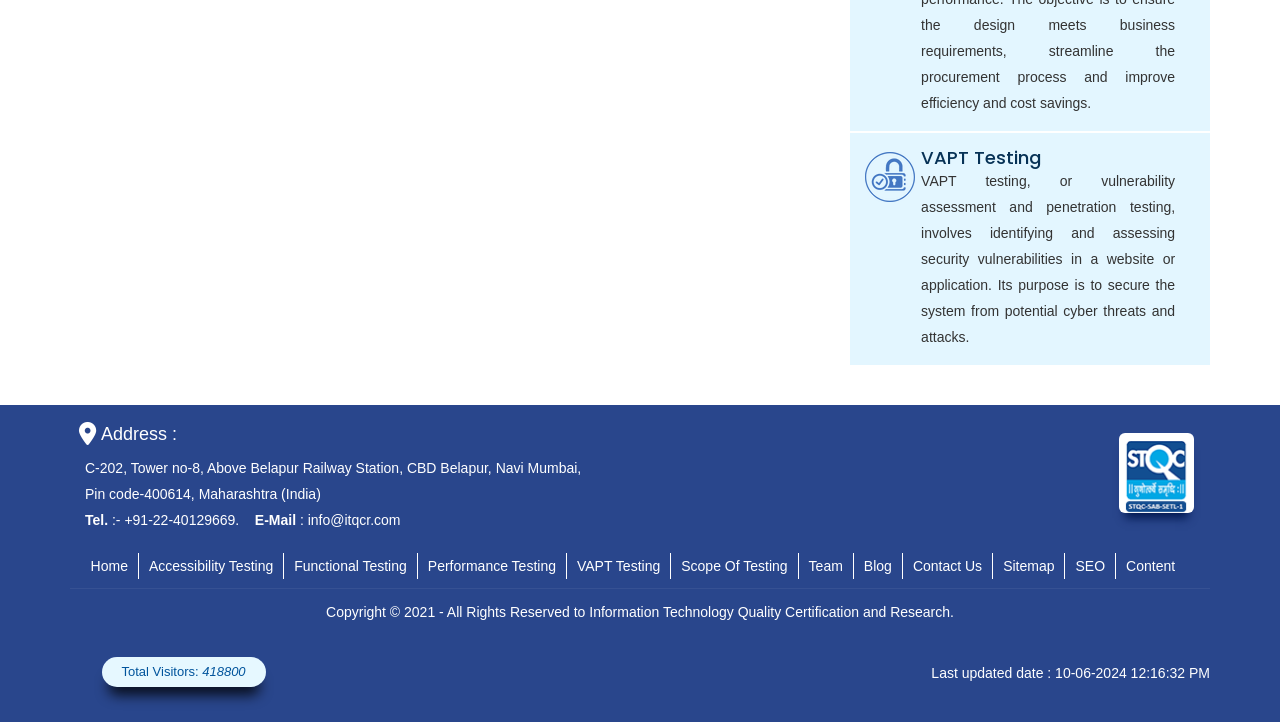Predict the bounding box coordinates of the area that should be clicked to accomplish the following instruction: "View Sitemap". The bounding box coordinates should consist of four float numbers between 0 and 1, i.e., [left, top, right, bottom].

[0.776, 0.773, 0.832, 0.795]